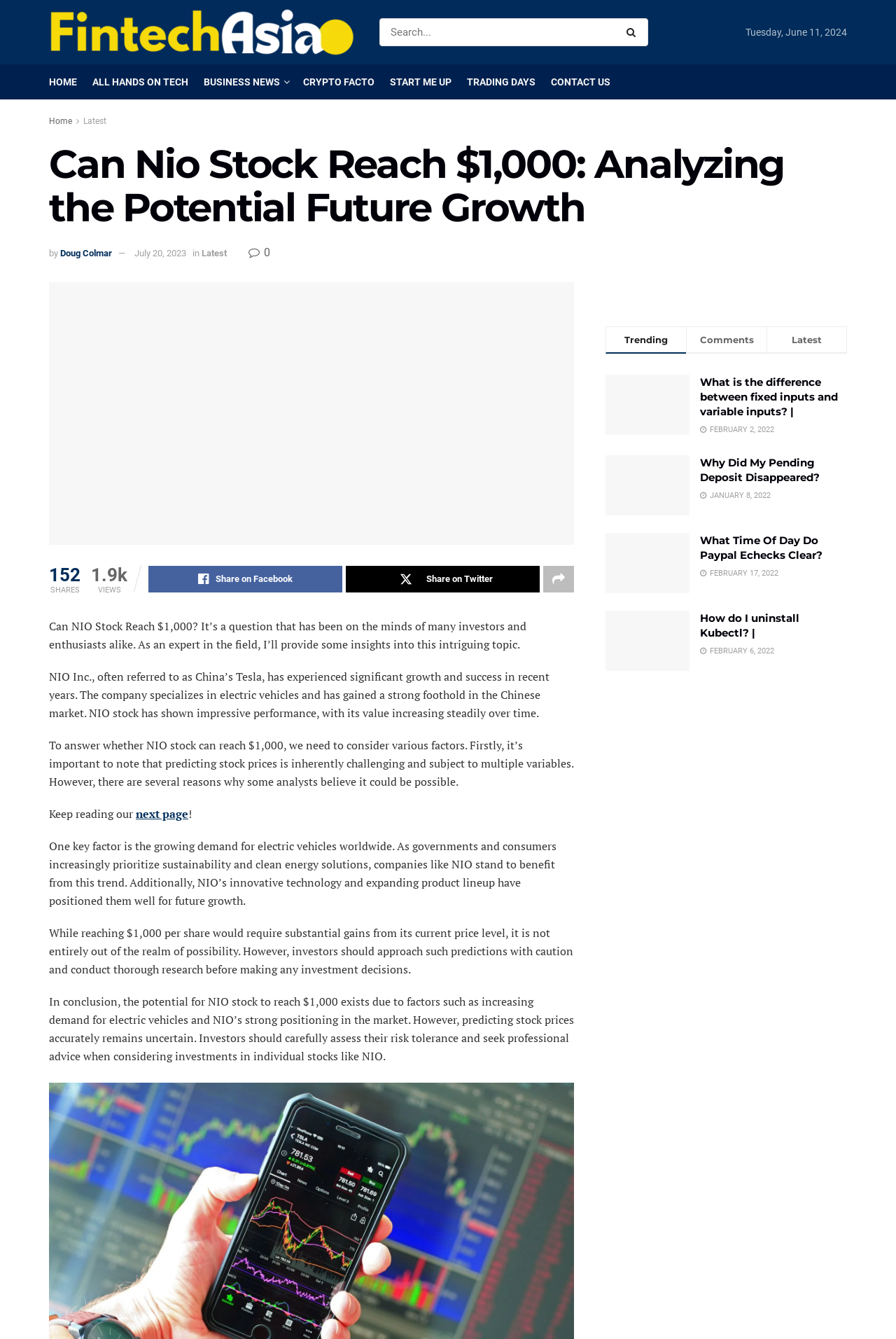Refer to the element description Start Me Up and identify the corresponding bounding box in the screenshot. Format the coordinates as (top-left x, top-left y, bottom-right x, bottom-right y) with values in the range of 0 to 1.

[0.435, 0.048, 0.504, 0.074]